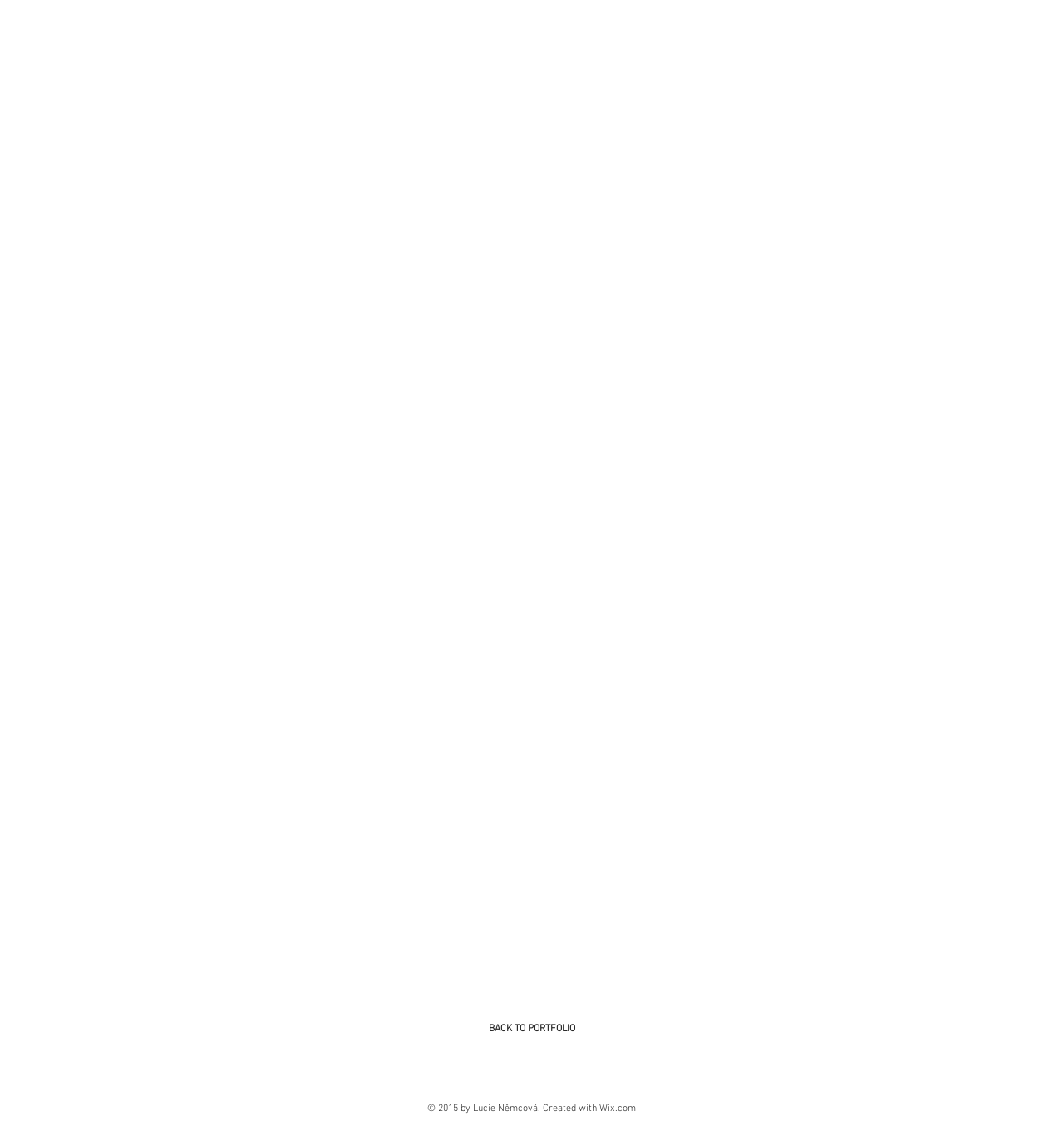Find the bounding box coordinates for the HTML element specified by: "Wix.com".

[0.563, 0.979, 0.598, 0.99]